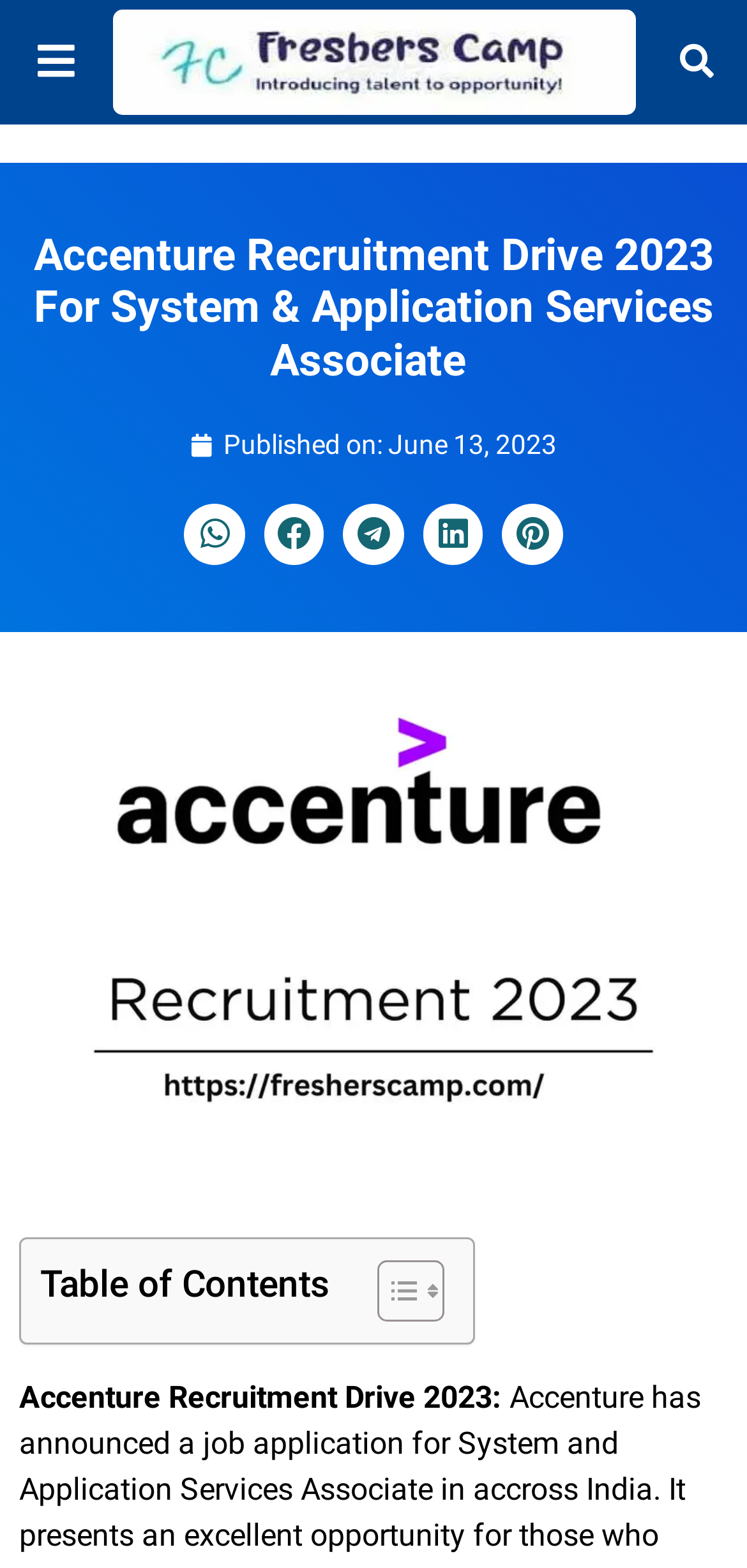Based on the element description: "Menu", identify the bounding box coordinates for this UI element. The coordinates must be four float numbers between 0 and 1, listed as [left, top, right, bottom].

[0.037, 0.019, 0.113, 0.06]